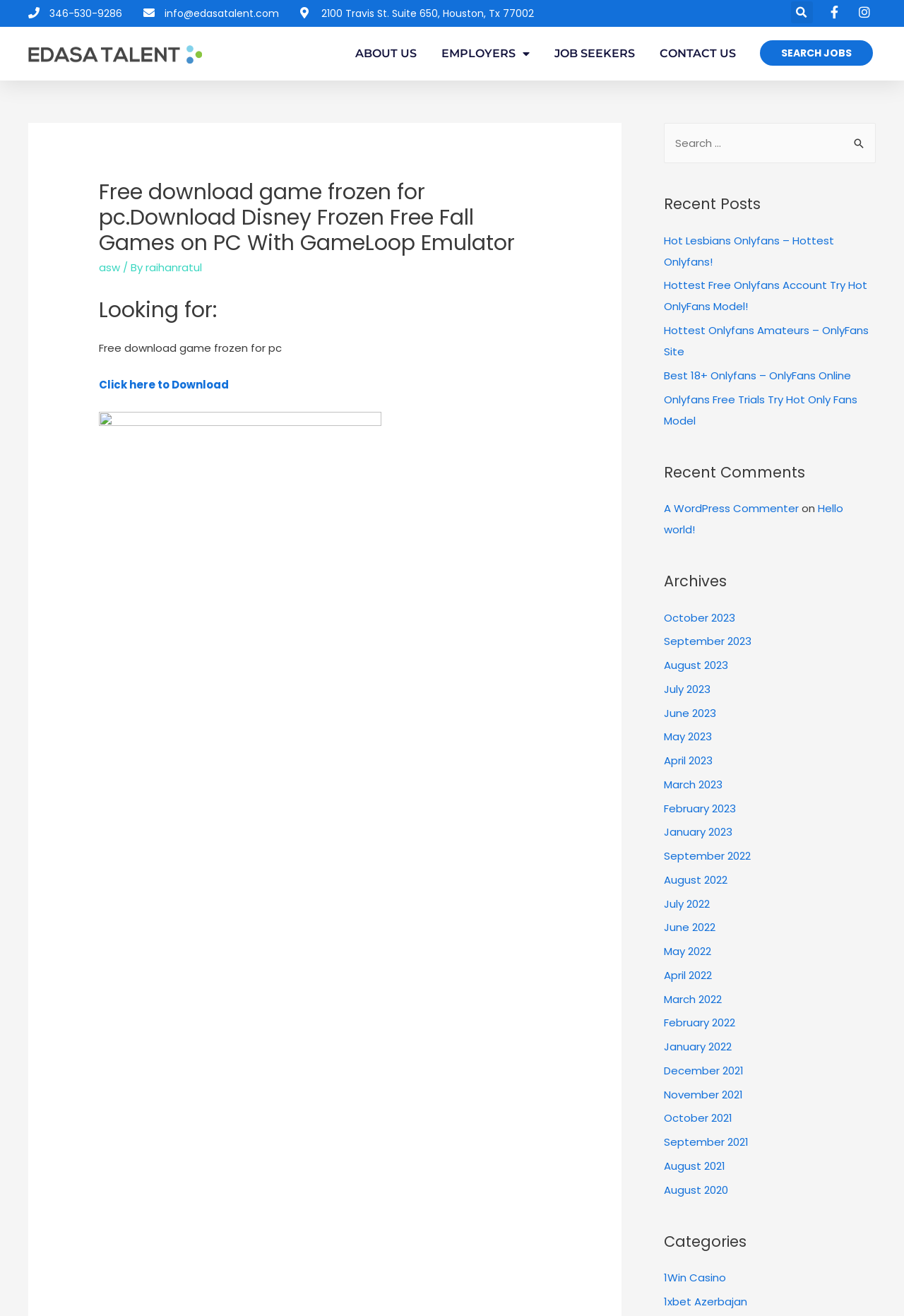Extract the bounding box coordinates for the UI element described as: "Faye".

None